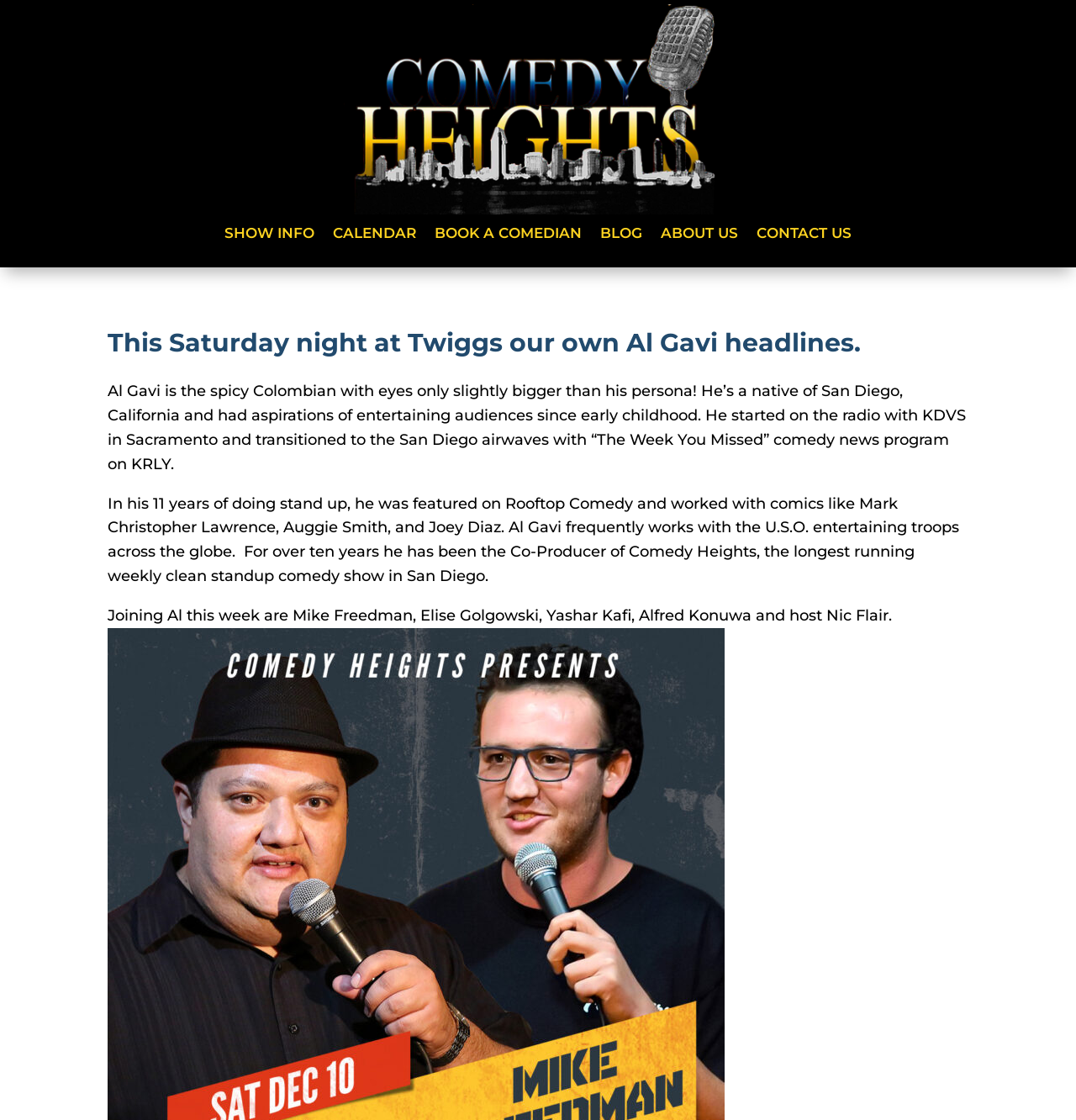Give an extensive and precise description of the webpage.

The webpage is about Comedy Heights, a comedy show featuring Al Gavi as the headliner this Saturday night at Twiggs. At the top of the page, there is a logo or image related to Comedy Heights, situated above a navigation menu with six links: SHOW INFO, CALENDAR, BOOK A COMEDIAN, BLOG, ABOUT US, and CONTACT US. These links are aligned horizontally, with SHOW INFO on the left and CONTACT US on the right.

Below the navigation menu, there is a title that reads "This Saturday night at Twiggs our own Al Gavi headlines." Underneath the title, there is a brief biography of Al Gavi, a comedian from San Diego, California. The biography is divided into three paragraphs, describing his background, career, and achievements in the comedy industry.

At the bottom of the page, there is a paragraph announcing the lineup for the upcoming show, featuring Al Gavi along with other comedians, including Mike Freedman, Elise Golgowski, Yashar Kafi, Alfred Konuwa, and host Nic Flair.